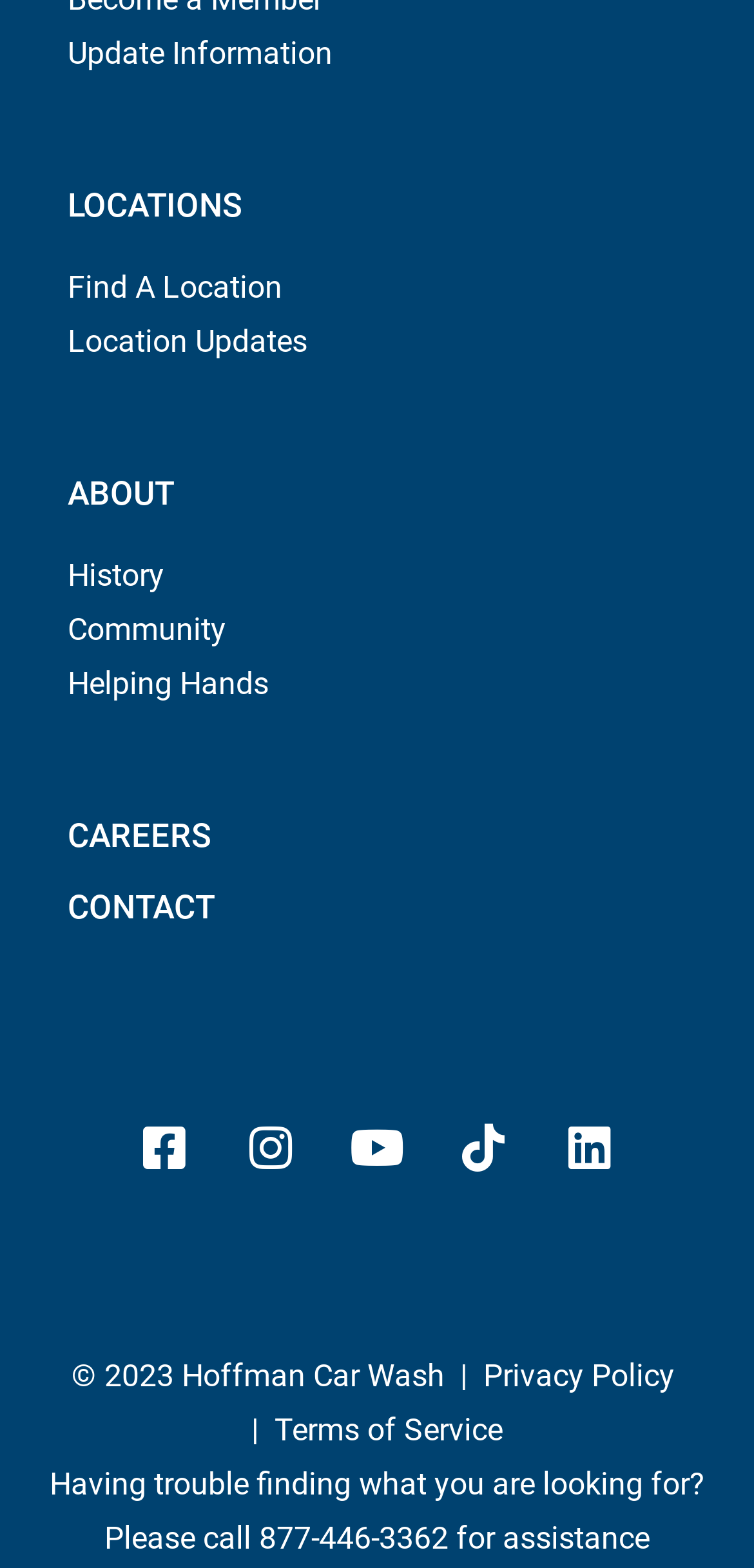Determine the bounding box of the UI component based on this description: "Location Updates". The bounding box coordinates should be four float values between 0 and 1, i.e., [left, top, right, bottom].

[0.09, 0.206, 0.408, 0.23]